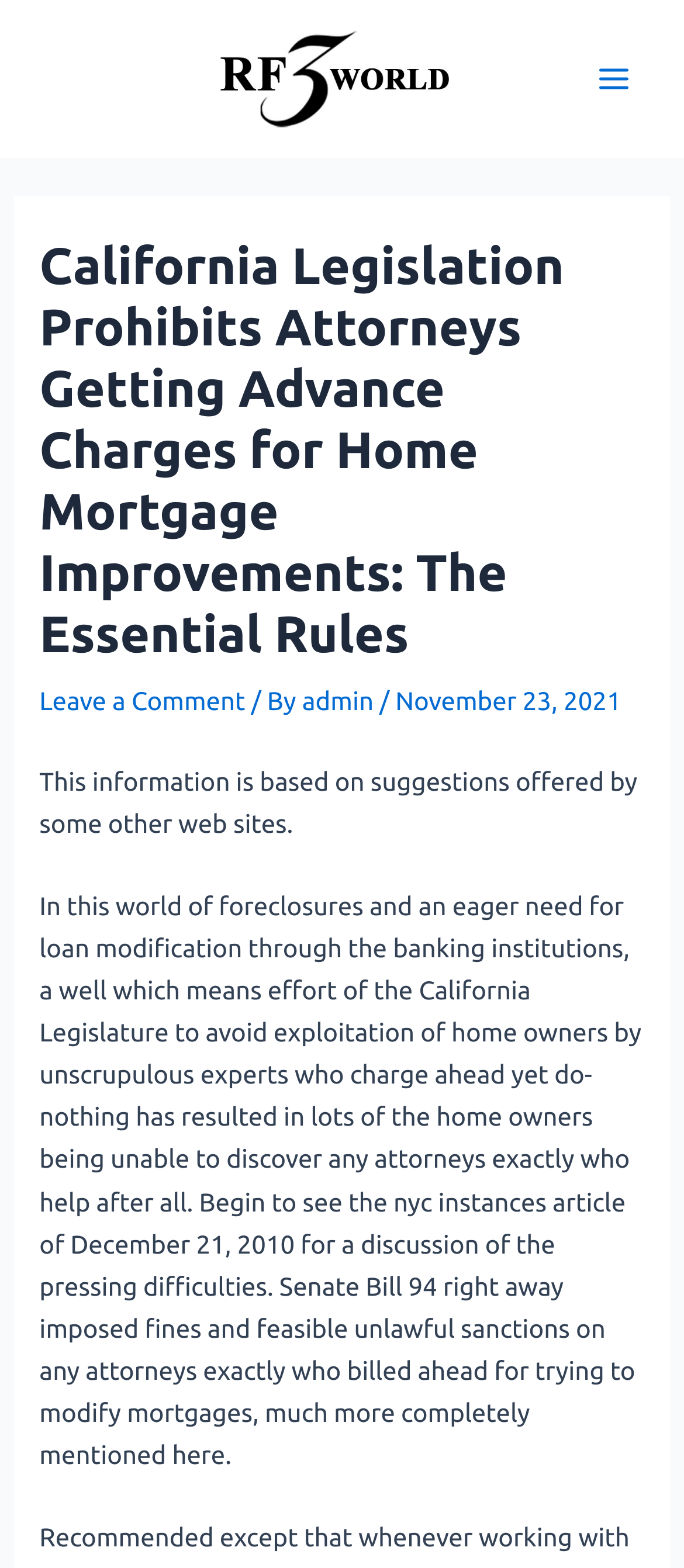Please provide a comprehensive answer to the question below using the information from the image: What is the purpose of California Legislation?

The purpose of California Legislation is to avoid exploitation of homeowners by unscrupulous experts who charge ahead yet do nothing, as mentioned in the webpage content.